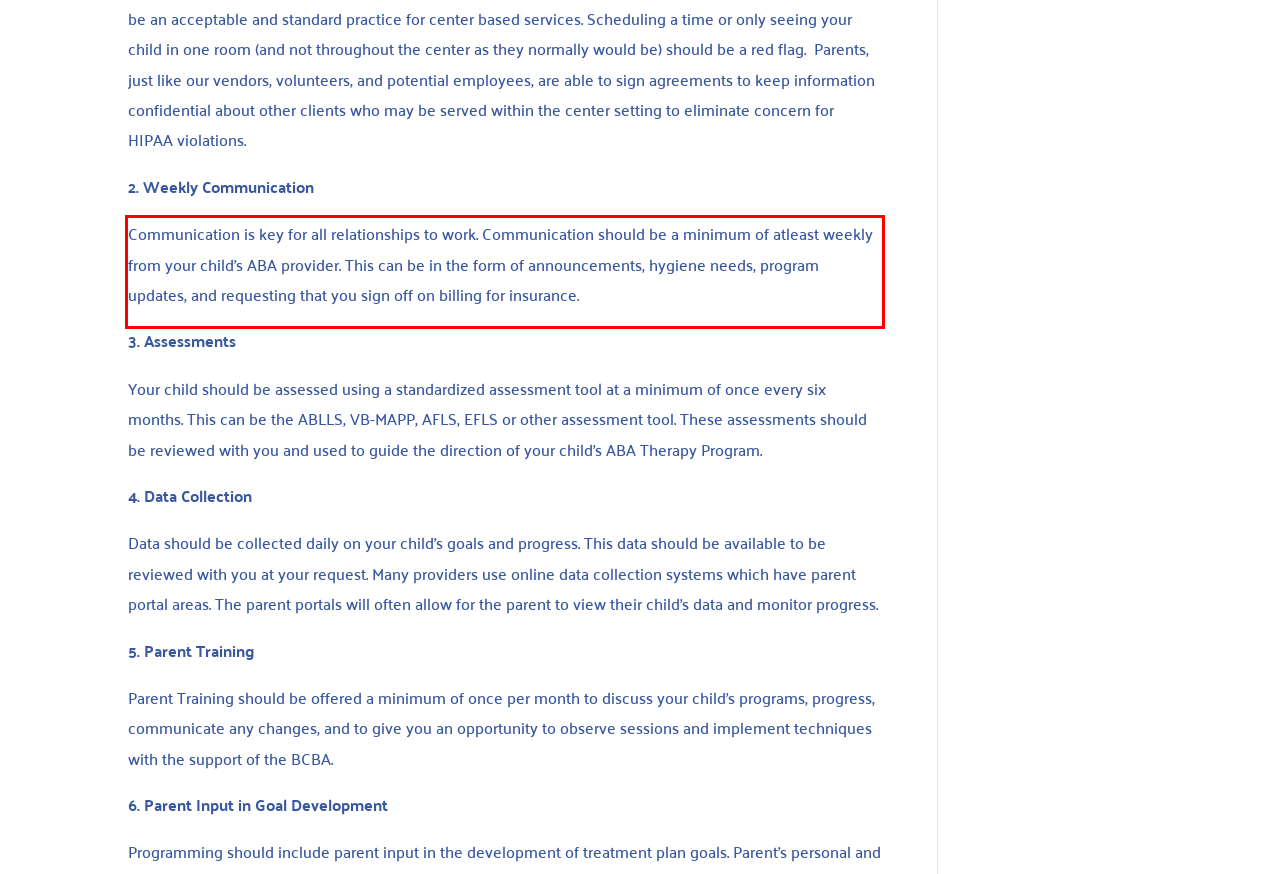You have a screenshot of a webpage with a red bounding box. Use OCR to generate the text contained within this red rectangle.

Communication is key for all relationships to work. Communication should be a minimum of atleast weekly from your child’s ABA provider. This can be in the form of announcements, hygiene needs, program updates, and requesting that you sign off on billing for insurance.